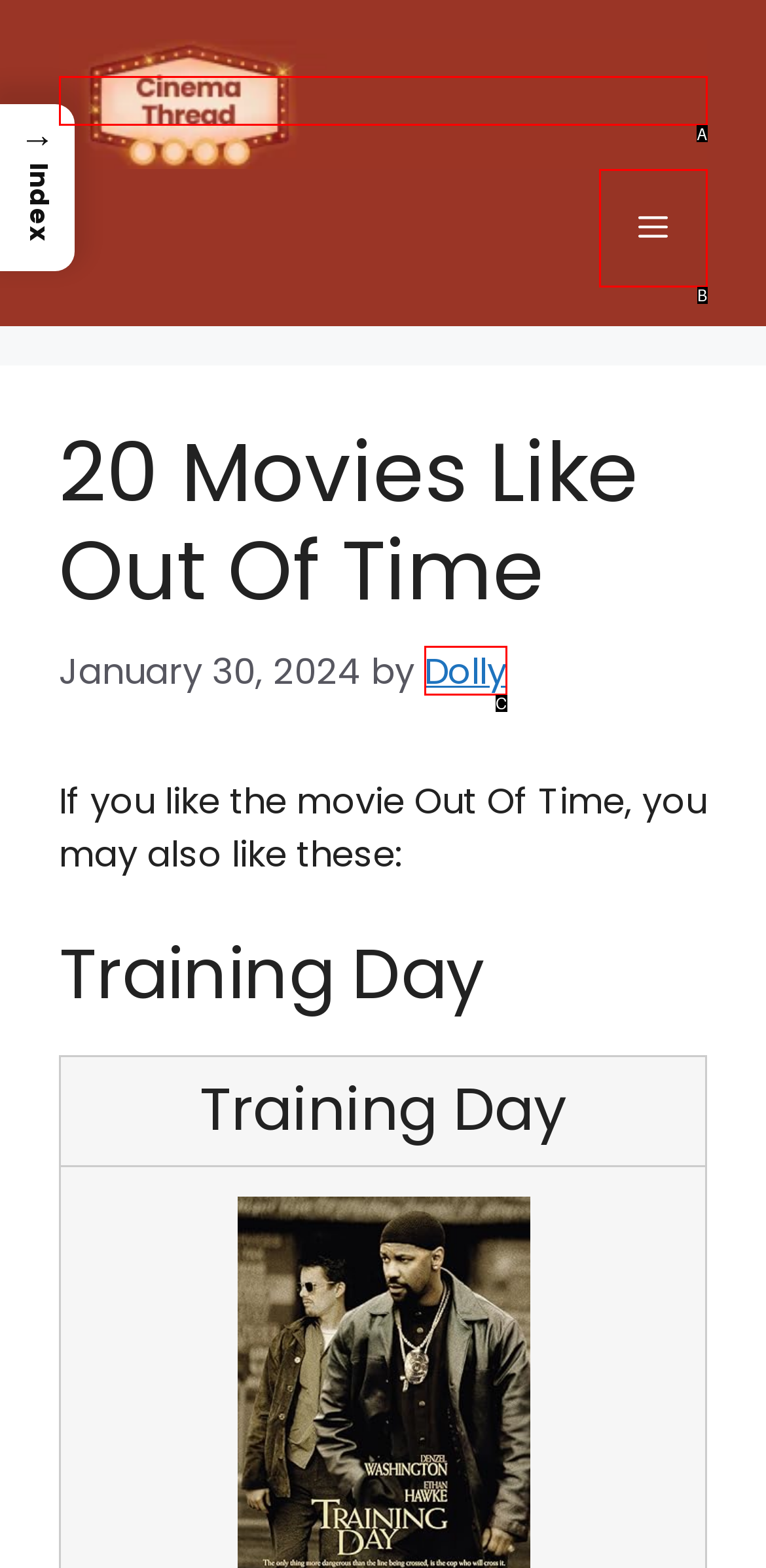Using the description: alt="cinemathread.com", find the best-matching HTML element. Indicate your answer with the letter of the chosen option.

A